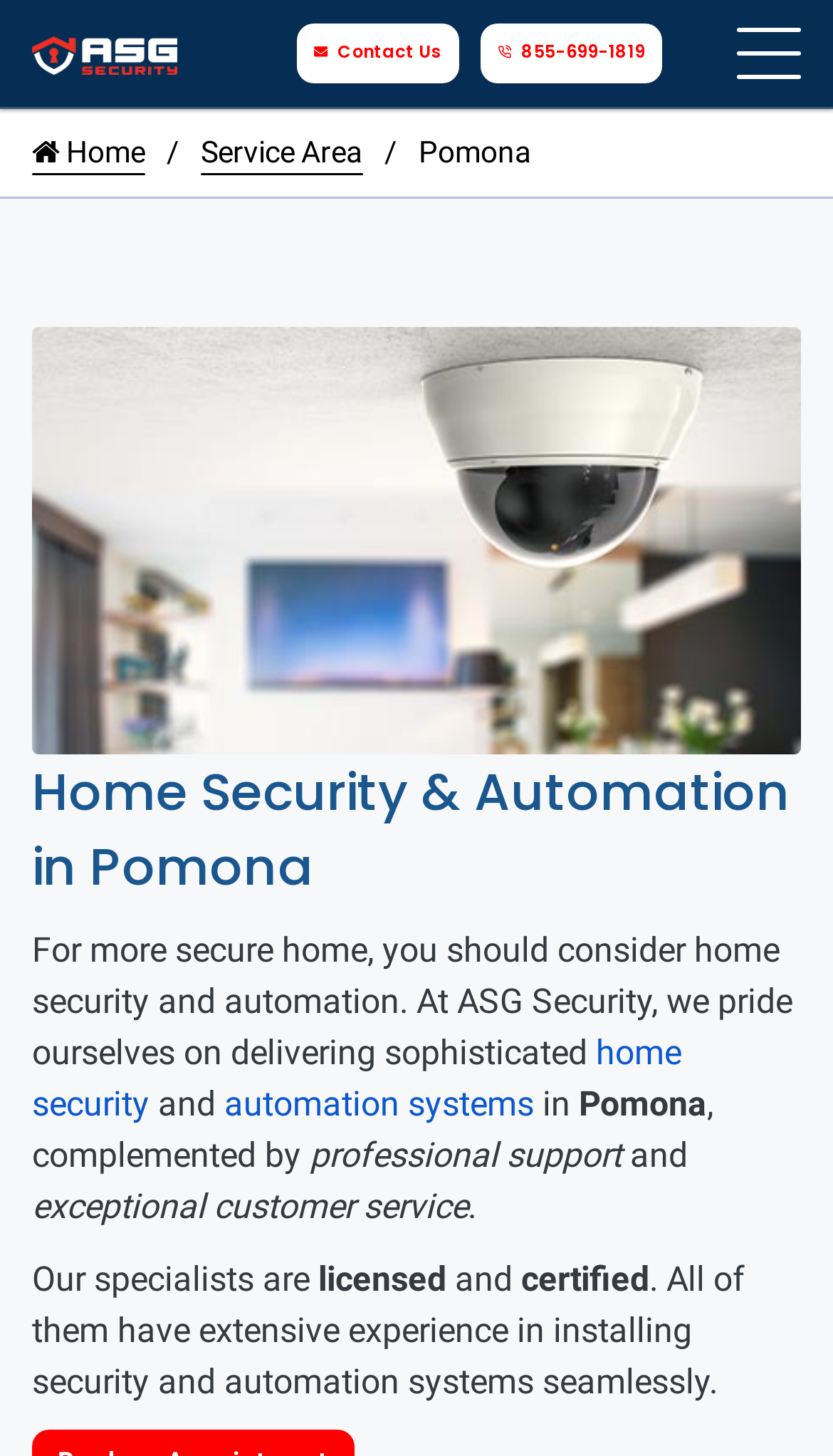What are the qualifications of the company's specialists?
Refer to the image and provide a concise answer in one word or phrase.

Licensed and certified